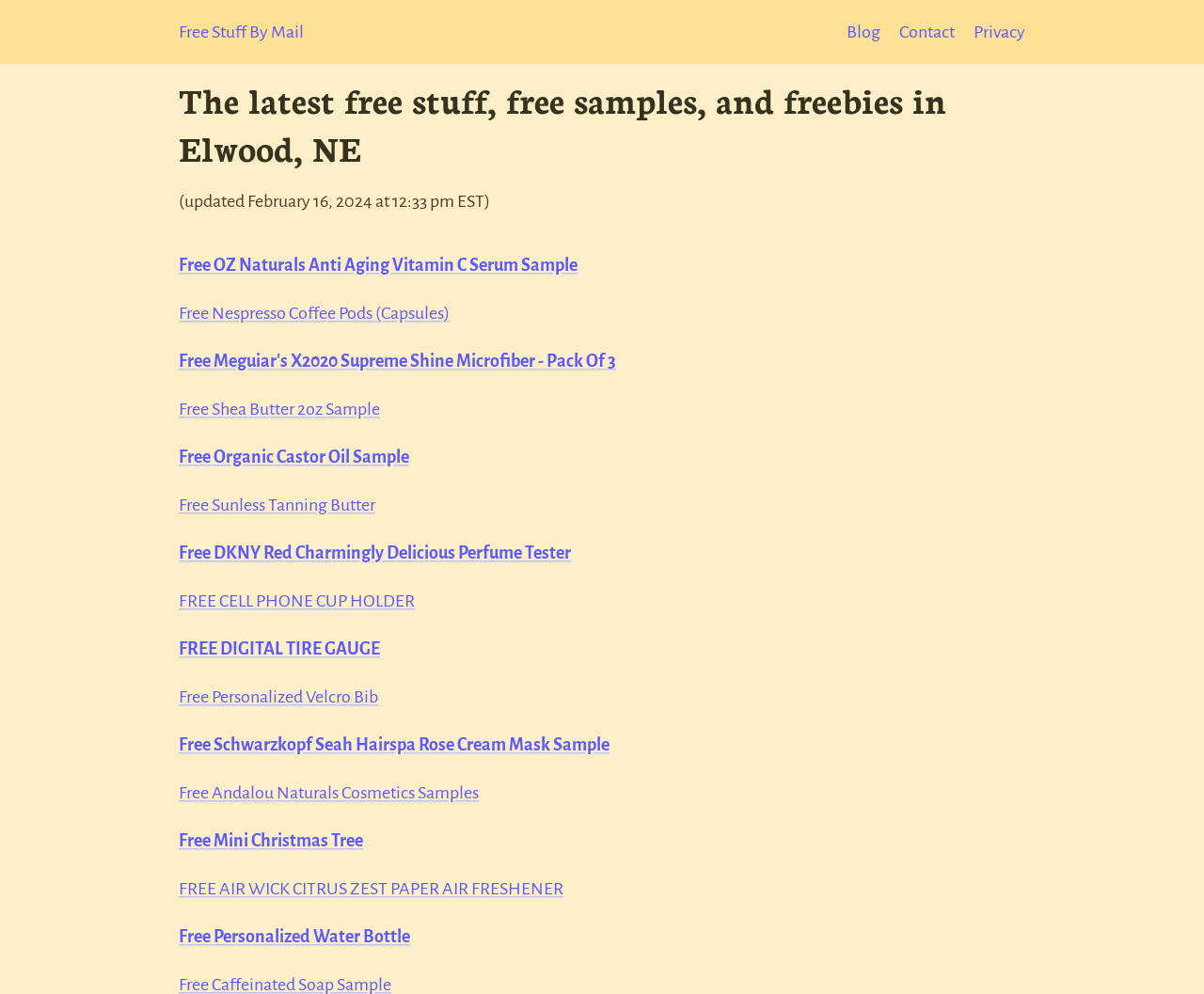Locate the bounding box coordinates of the element's region that should be clicked to carry out the following instruction: "Click on Free Stuff By Mail". The coordinates need to be four float numbers between 0 and 1, i.e., [left, top, right, bottom].

[0.148, 0.016, 0.252, 0.048]